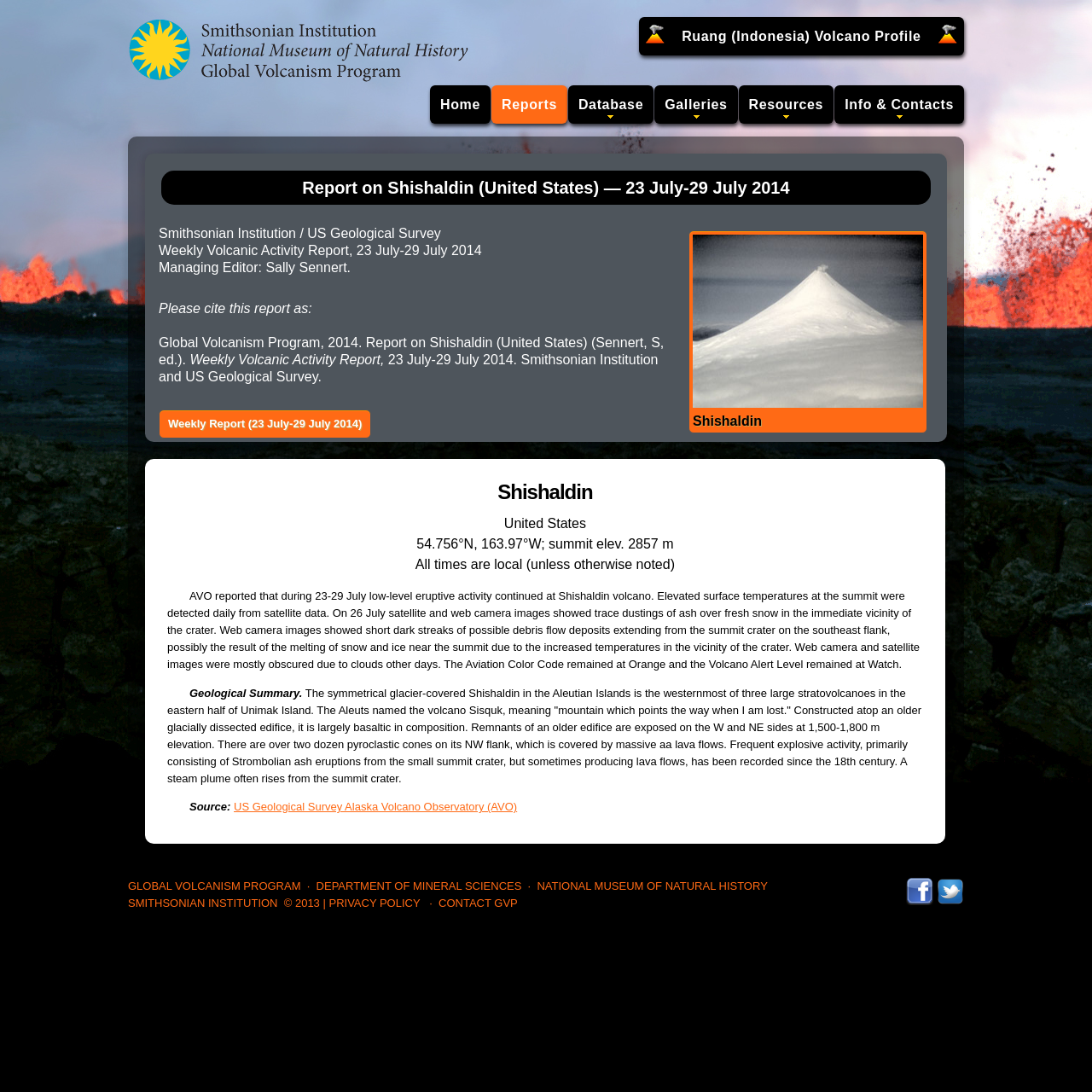What is the color code of the volcano alert level?
Please provide a detailed answer to the question.

The webpage mentions that 'The Aviation Color Code remained at Orange and the Volcano Alert Level remained at Watch', so the color code of the volcano alert level is Orange.